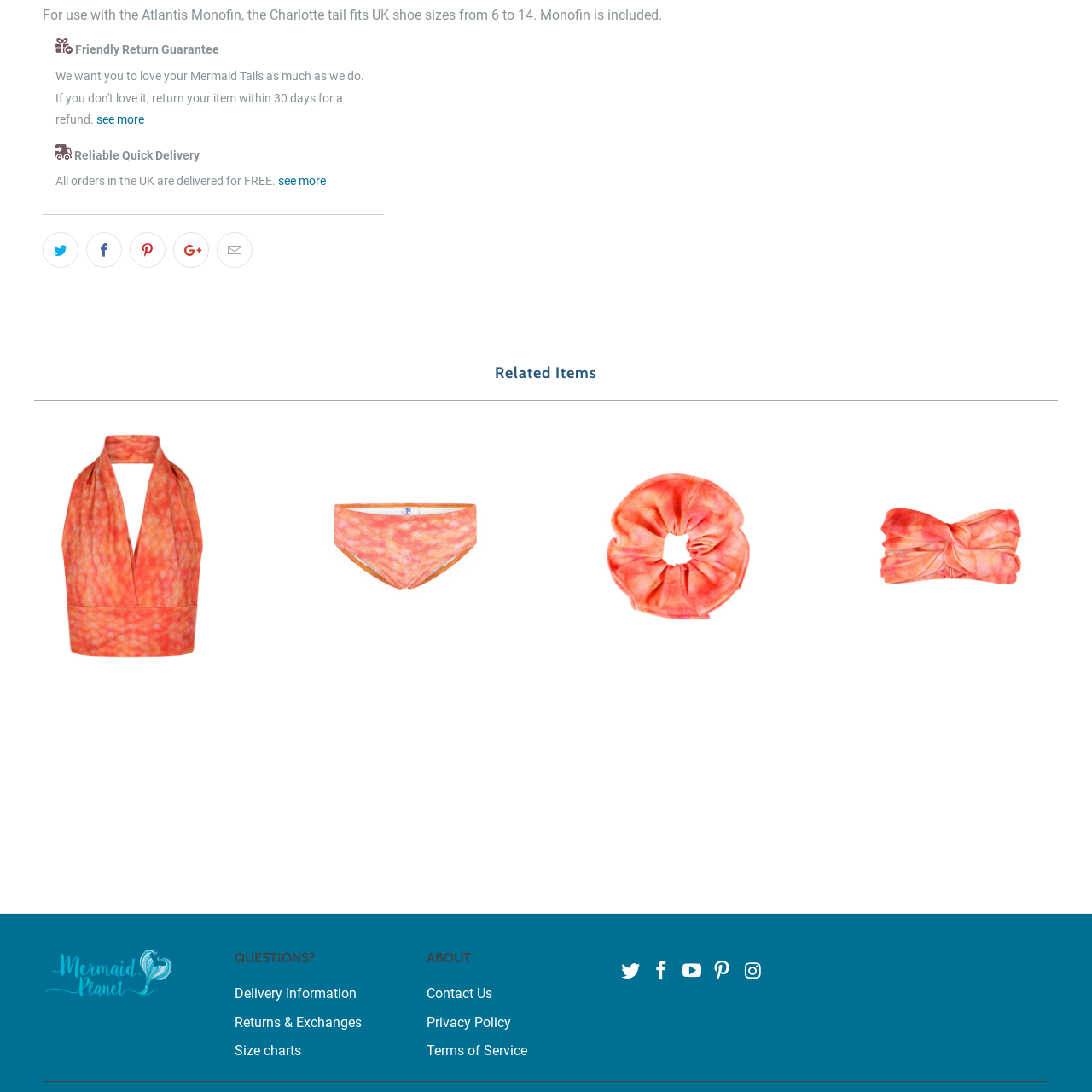What is the purpose of the logo? Examine the image inside the red bounding box and answer concisely with one word or a short phrase.

Marketing campaigns